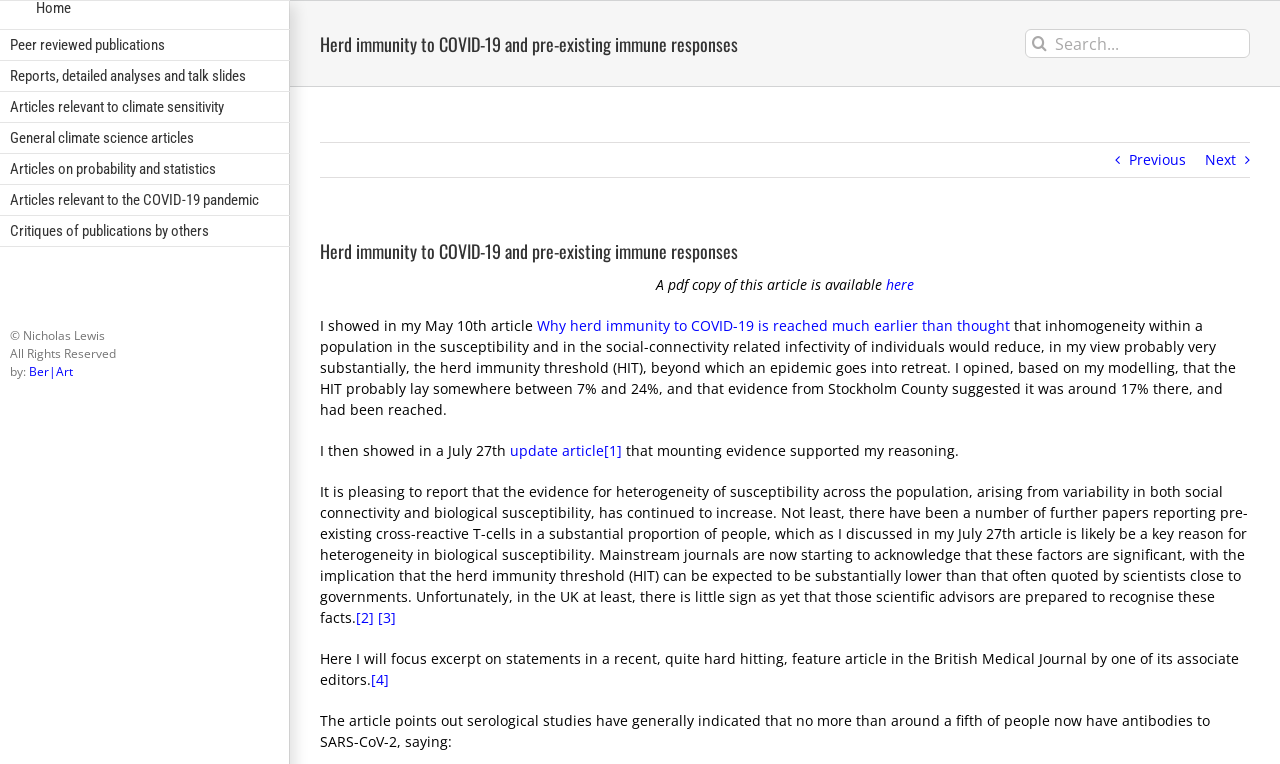What is the purpose of the search bar?
Please provide a detailed answer to the question.

The search bar is located at coordinates [0.801, 0.038, 0.977, 0.076] and has a StaticText element with the text 'Search for:' at coordinates [0.8, 0.038, 0.836, 0.09], indicating that it is used to search for articles on the website.